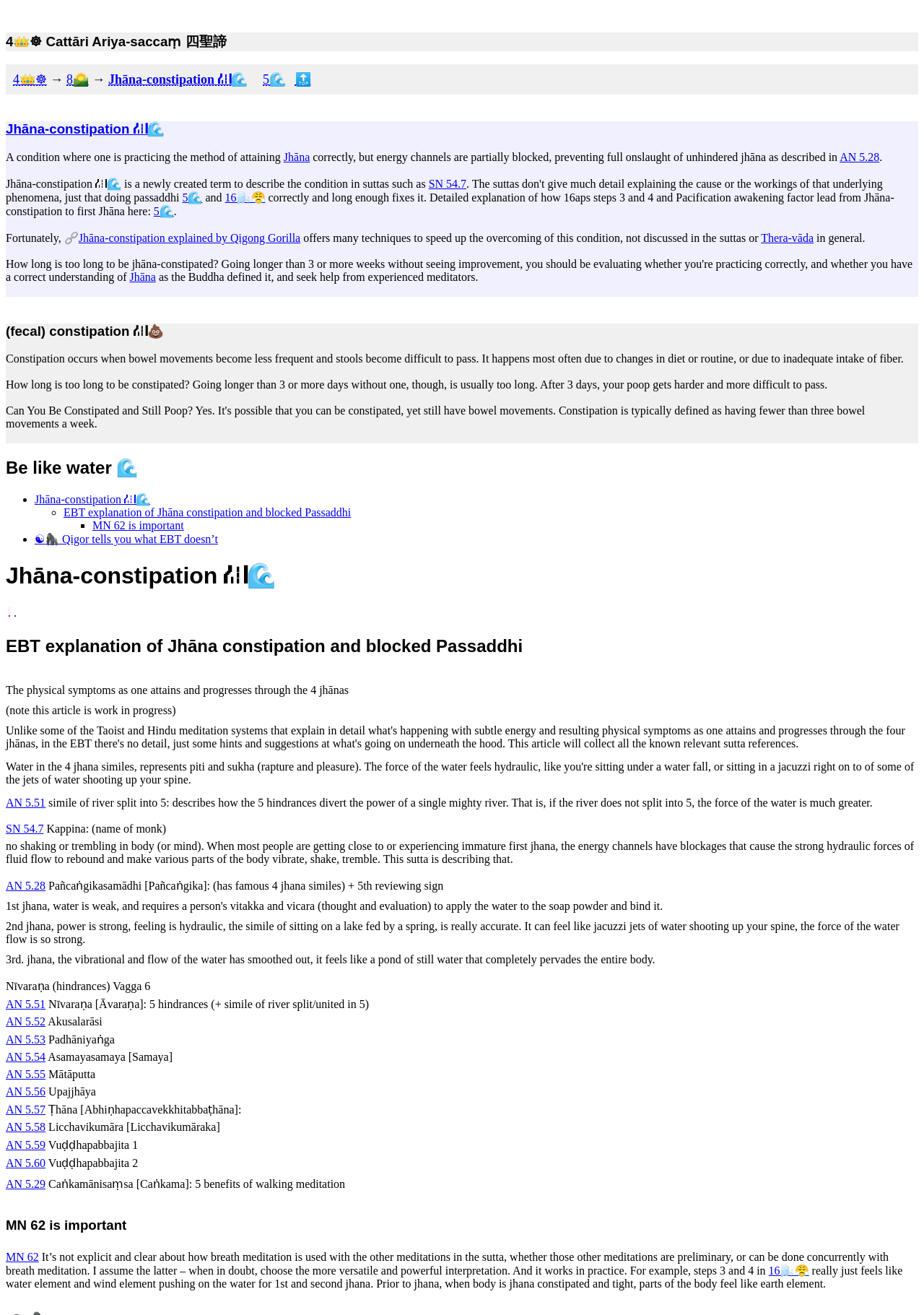What is the recommended duration to overcome Jhāna-constipation?
Provide a detailed answer to the question using information from the image.

According to the webpage, correctly and long enough fixes Jhāna-constipation. The detailed explanation of how 16aps steps 3 and 4 and Pacification awakening factor lead from Jhāna-constipation to first Jhāna is provided on the webpage.